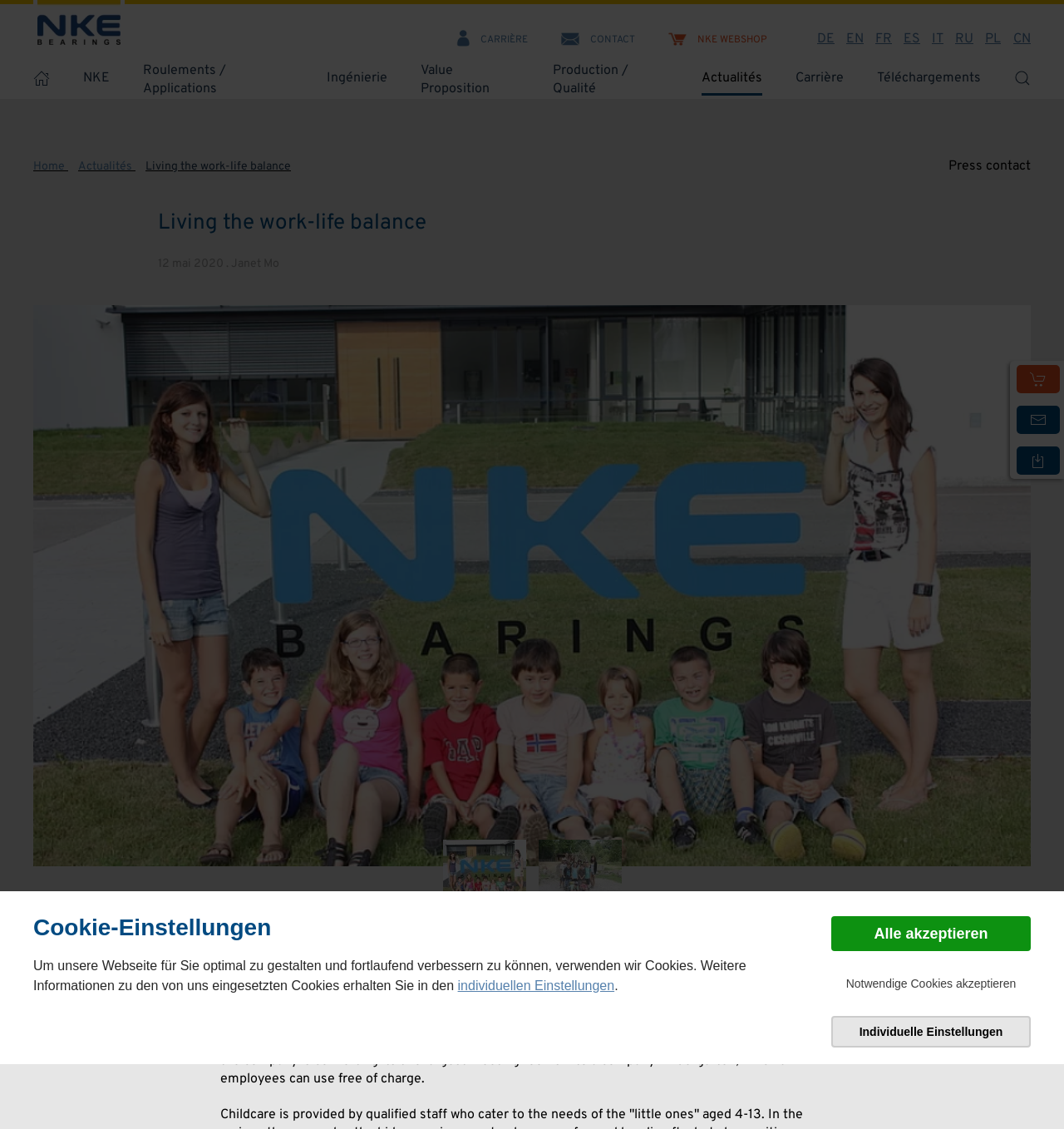Locate the bounding box coordinates of the area where you should click to accomplish the instruction: "Click on the 'Shop NKE' button".

[0.955, 0.323, 0.996, 0.348]